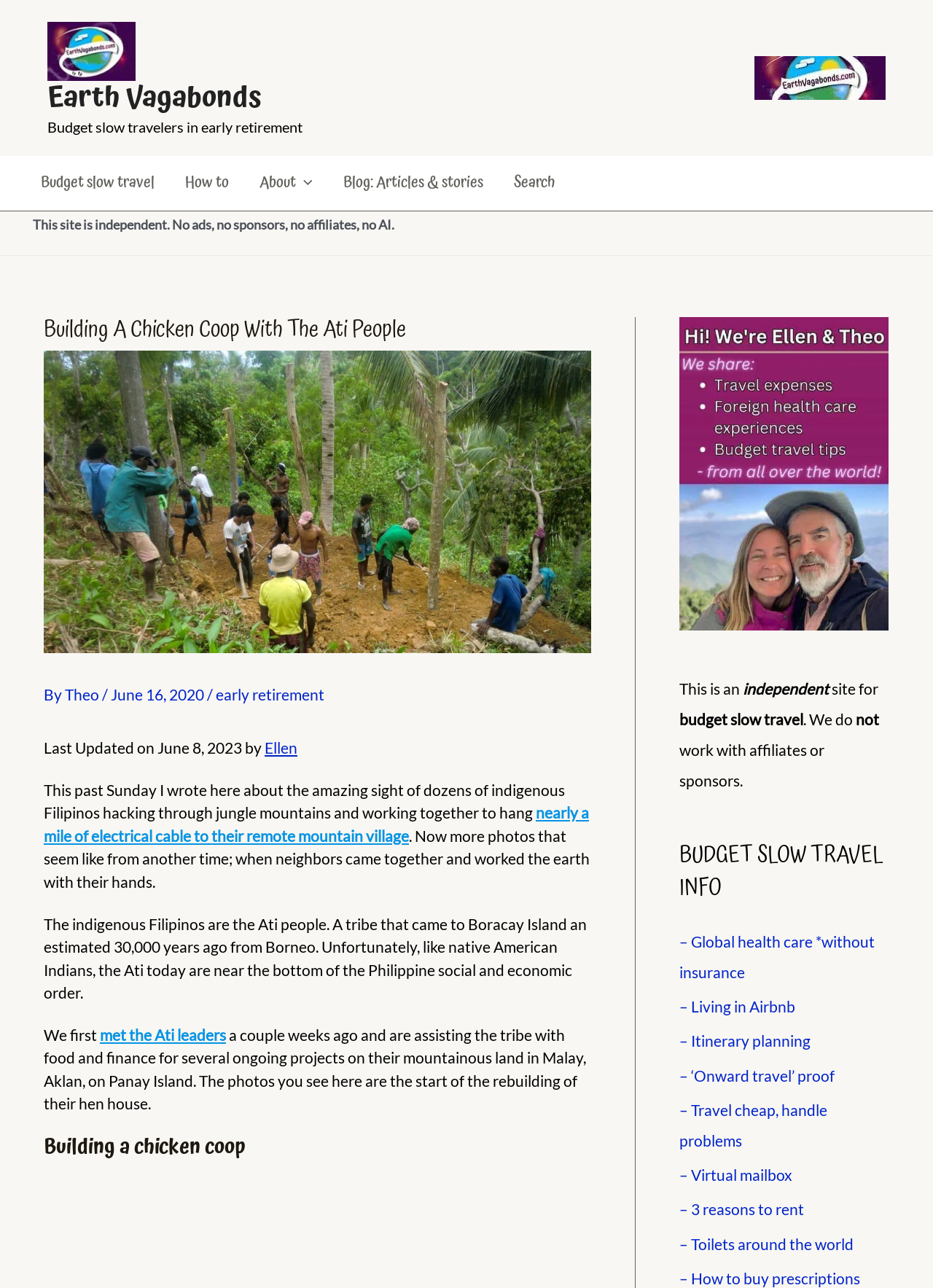Determine the bounding box coordinates of the section I need to click to execute the following instruction: "Read the article 'Building A Chicken Coop With The Ati People'". Provide the coordinates as four float numbers between 0 and 1, i.e., [left, top, right, bottom].

[0.047, 0.246, 0.634, 0.266]